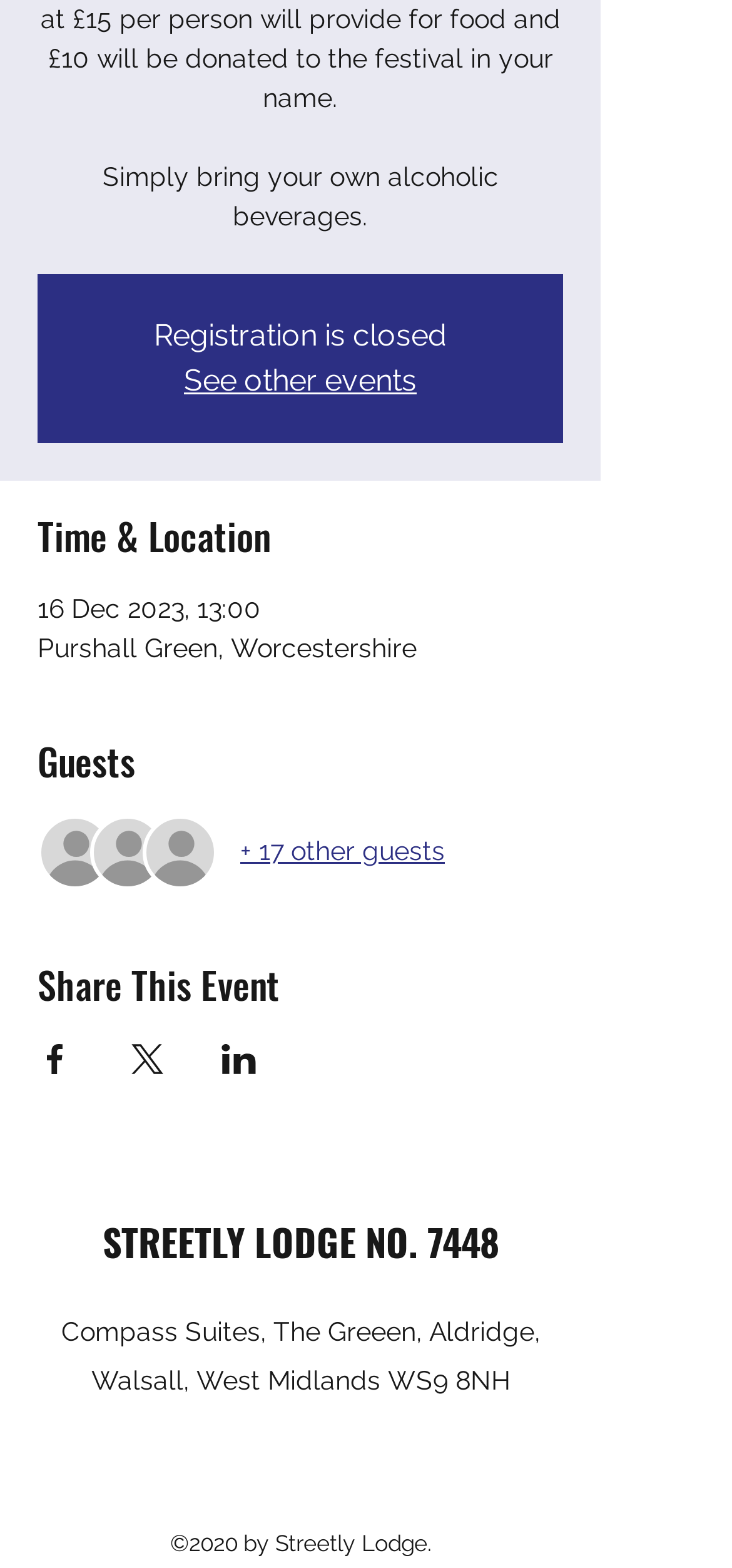Identify the bounding box coordinates of the region I need to click to complete this instruction: "Share event on Facebook".

[0.051, 0.665, 0.1, 0.684]